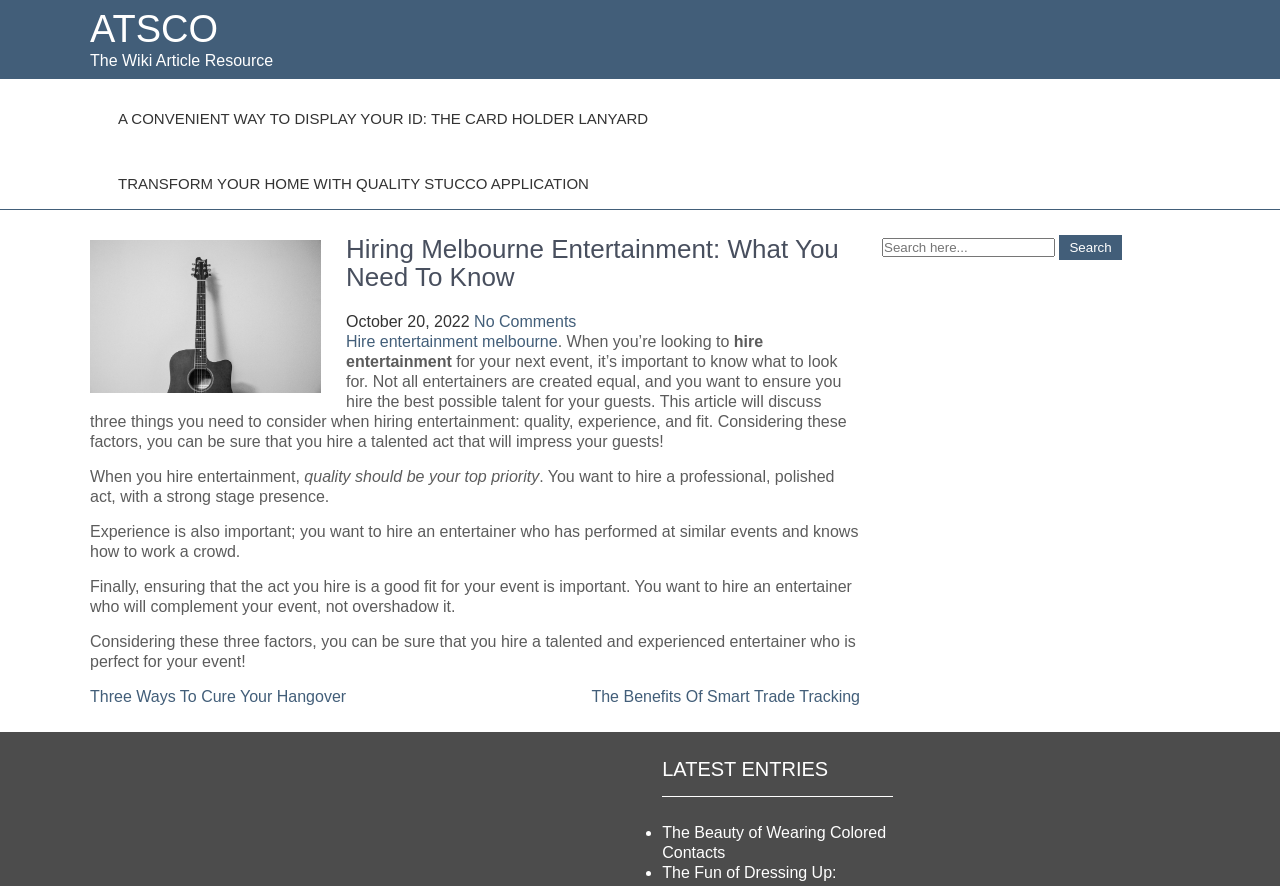Give a comprehensive overview of the webpage, including key elements.

The webpage is about hiring entertainment in Melbourne, specifically discussing what to consider when hiring entertainment for an event. At the top of the page, there is a header section with the website's title "ATSCO" and a subtitle "The Wiki Article Resource". Below this, there are two links to other articles, "A CONVENIENT WAY TO DISPLAY YOUR ID: THE CARD HOLDER LANYARD" and "TRANSFORM YOUR HOME WITH QUALITY STUCCO APPLICATION".

The main content of the page is an article titled "Hiring Melbourne Entertainment: What You Need To Know". The article is divided into sections, with headings and paragraphs of text. The article discusses the importance of considering quality, experience, and fit when hiring entertainment for an event. There are several paragraphs of text explaining each of these factors in more detail.

To the right of the article, there is a search bar with a button labeled "Search". Below the search bar, there is a section titled "LATEST ENTRIES" with a list of links to other articles, including "The Beauty of Wearing Colored Contacts" and "Three Ways To Cure Your Hangover".

At the bottom of the page, there is a section titled "Post navigation" with links to other articles, including "Three Ways To Cure Your Hangover" and "The Benefits Of Smart Trade Tracking".